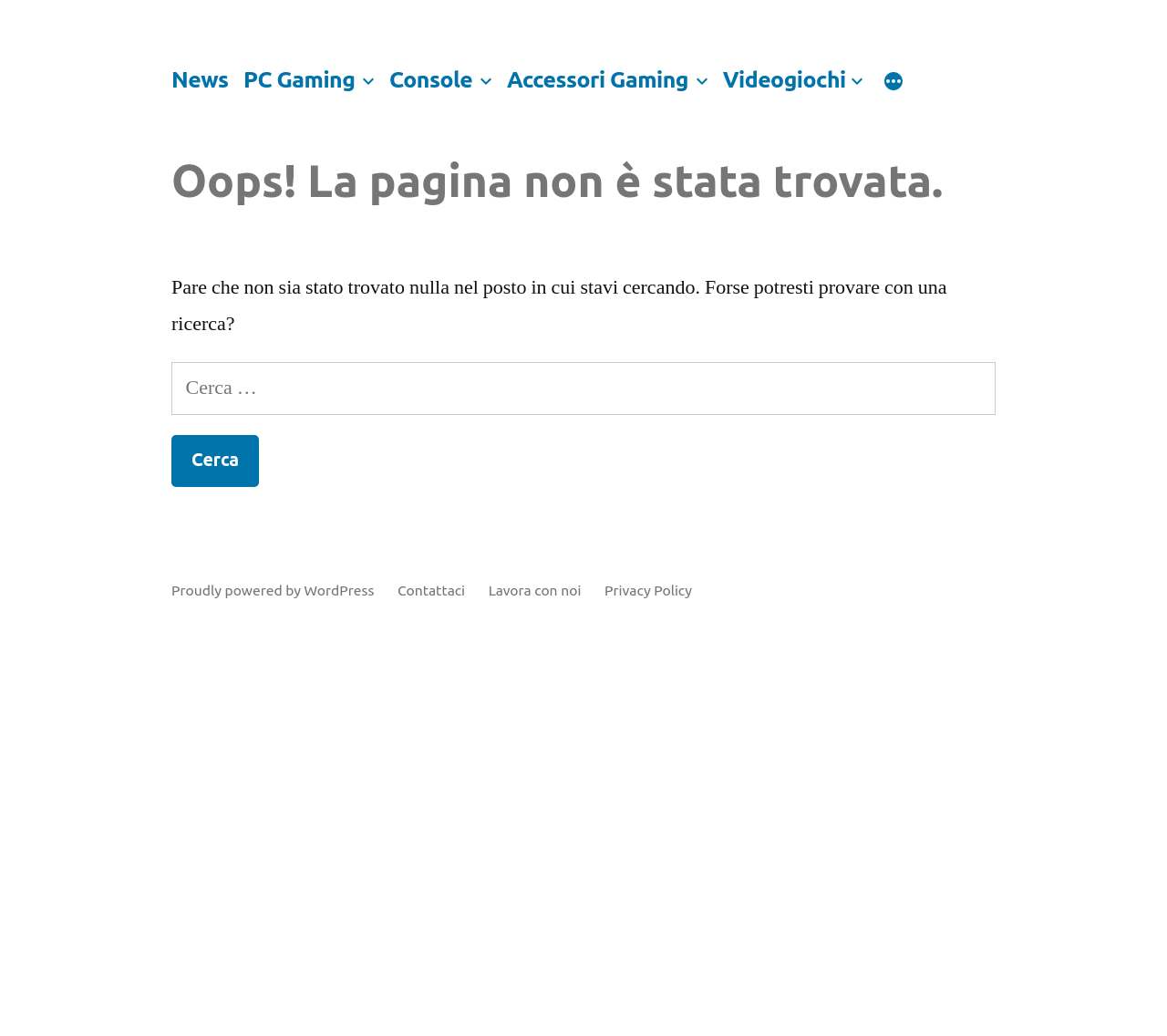Determine the bounding box for the UI element described here: "parent_node: Videogiochi".

[0.725, 0.064, 0.743, 0.09]